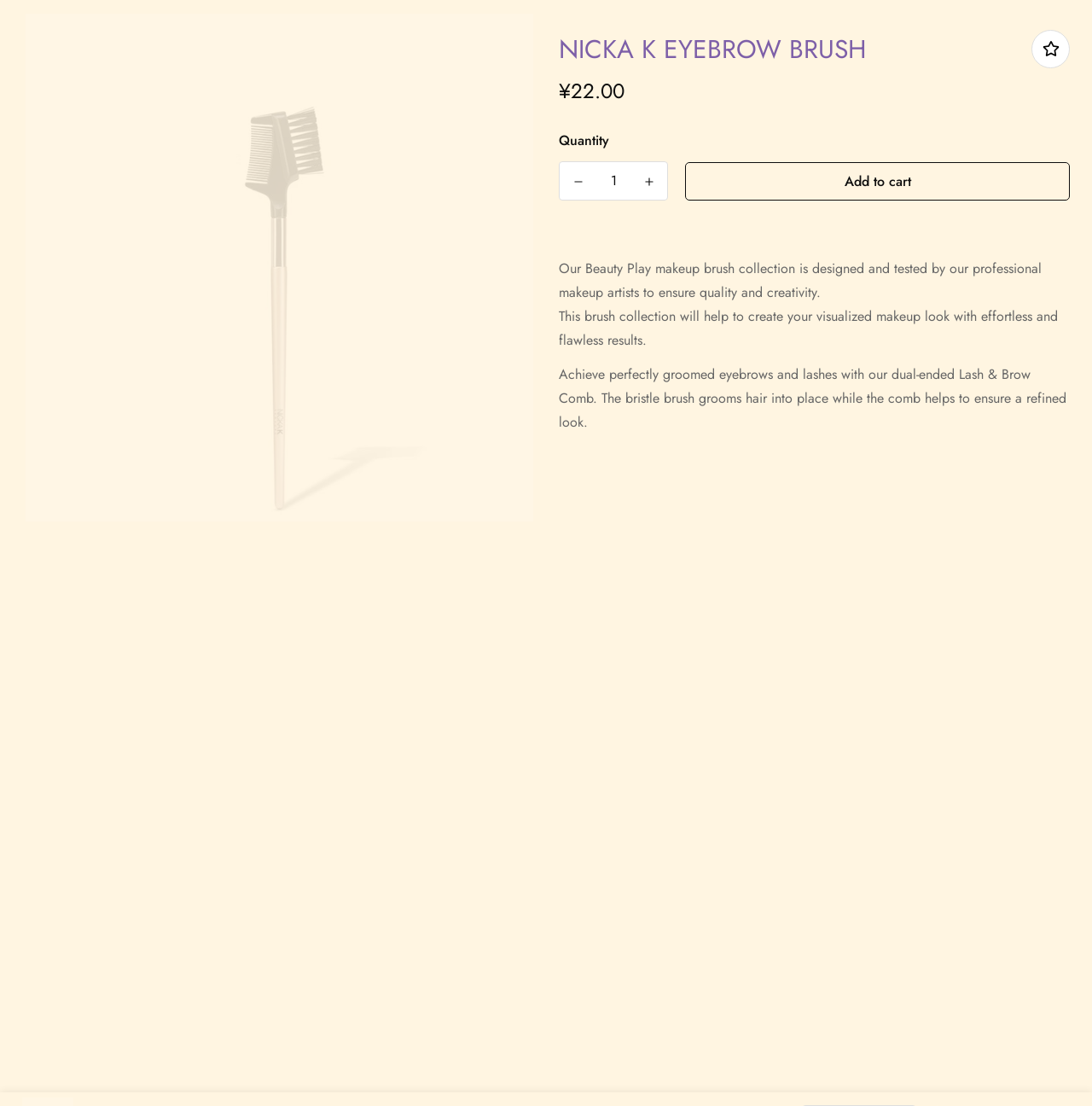Please analyze the image and provide a thorough answer to the question:
What is the purpose of the Beauty Play makeup brush collection?

I found the purpose of the Beauty Play makeup brush collection by reading the StaticText element that describes its purpose, which says 'This brush collection will help to create your visualized makeup look with effortless and flawless results'.